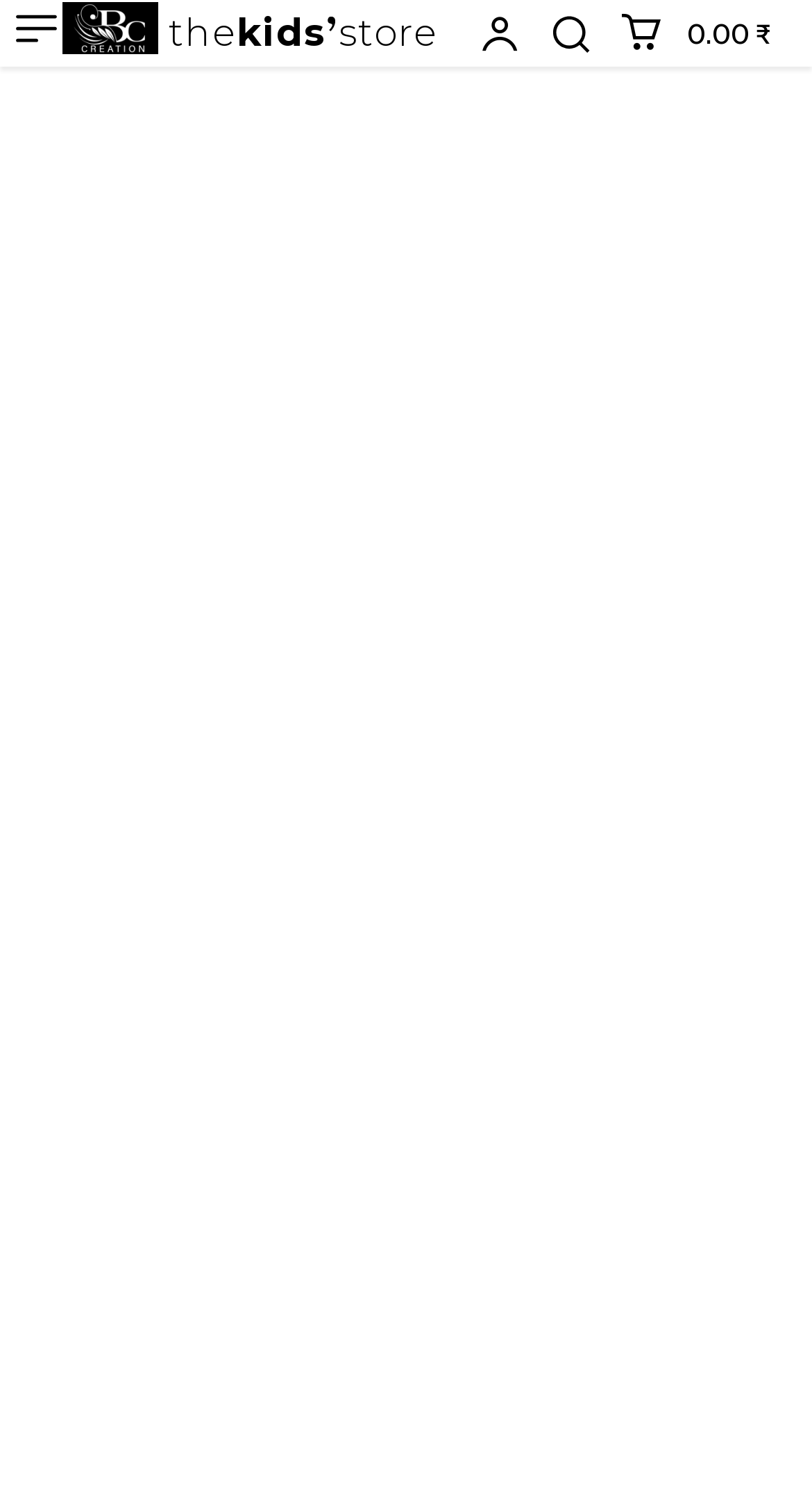Calculate the bounding box coordinates for the UI element based on the following description: "thekidsstore". Ensure the coordinates are four float numbers between 0 and 1, i.e., [left, top, right, bottom].

[0.077, 0.001, 0.538, 0.037]